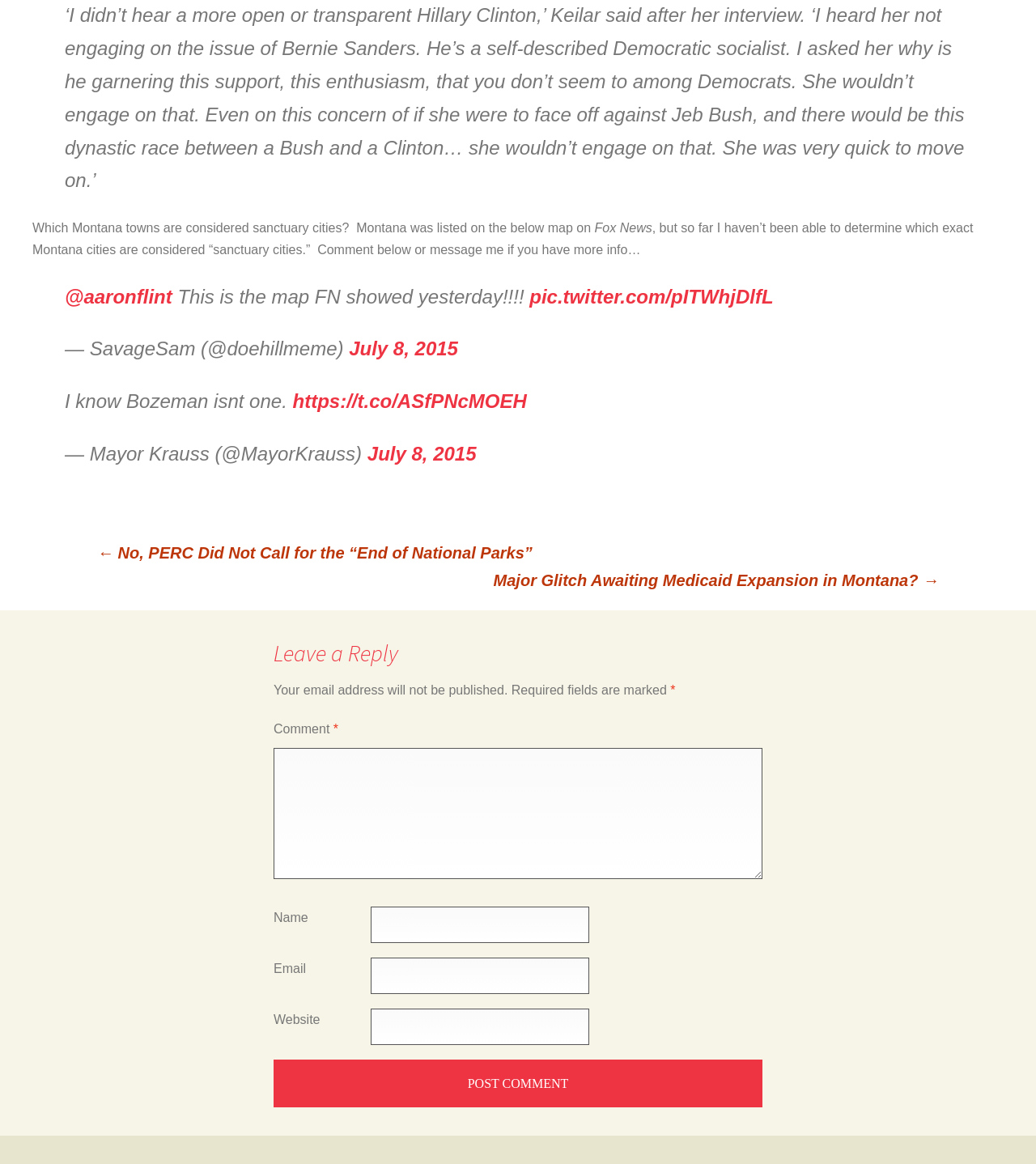Could you determine the bounding box coordinates of the clickable element to complete the instruction: "Click the link to view the tweet"? Provide the coordinates as four float numbers between 0 and 1, i.e., [left, top, right, bottom].

[0.511, 0.245, 0.747, 0.264]